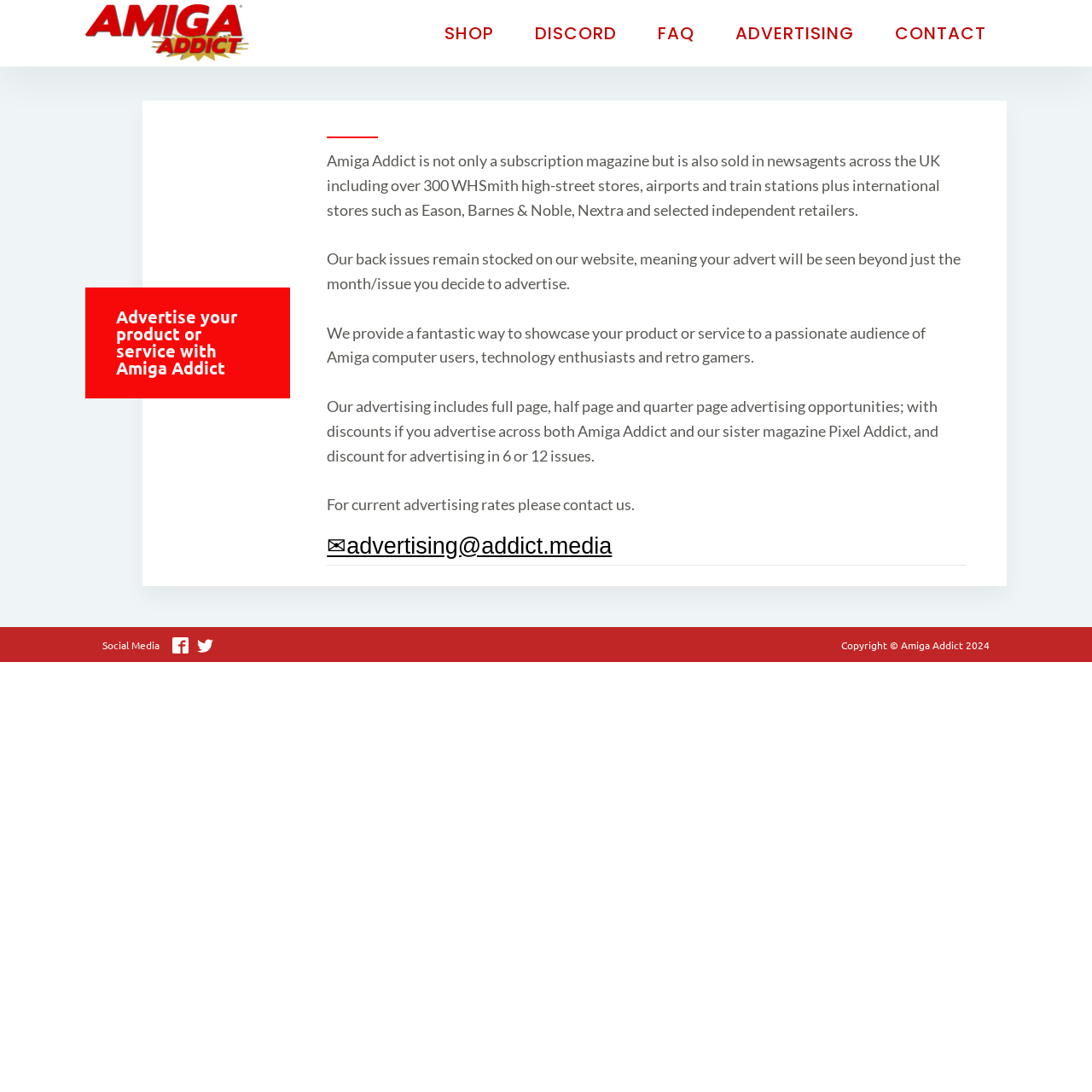Respond concisely with one word or phrase to the following query:
What is the benefit of advertising in Amiga Addict magazine?

Passionate audience